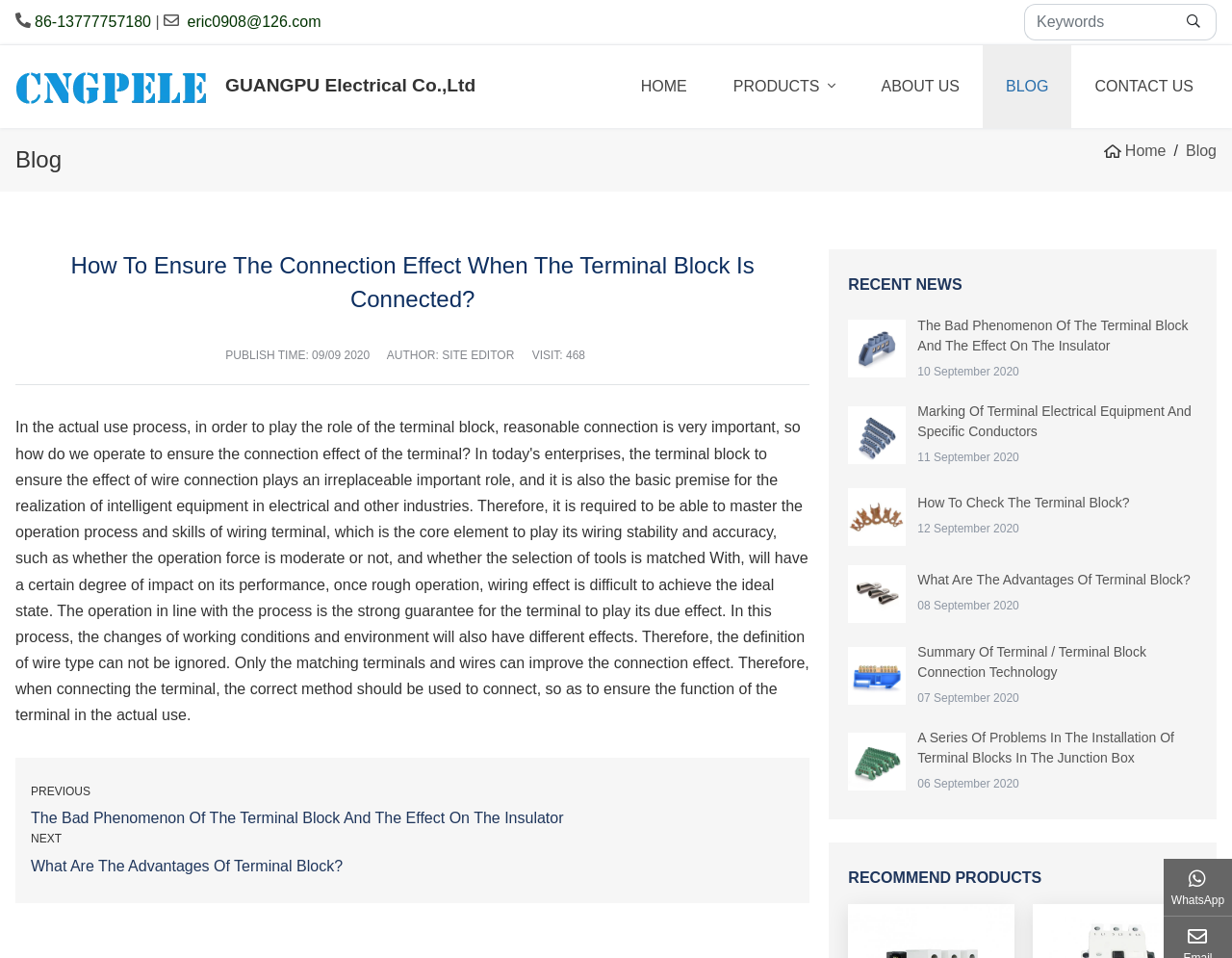Specify the bounding box coordinates of the area that needs to be clicked to achieve the following instruction: "go to home page".

[0.501, 0.047, 0.576, 0.133]